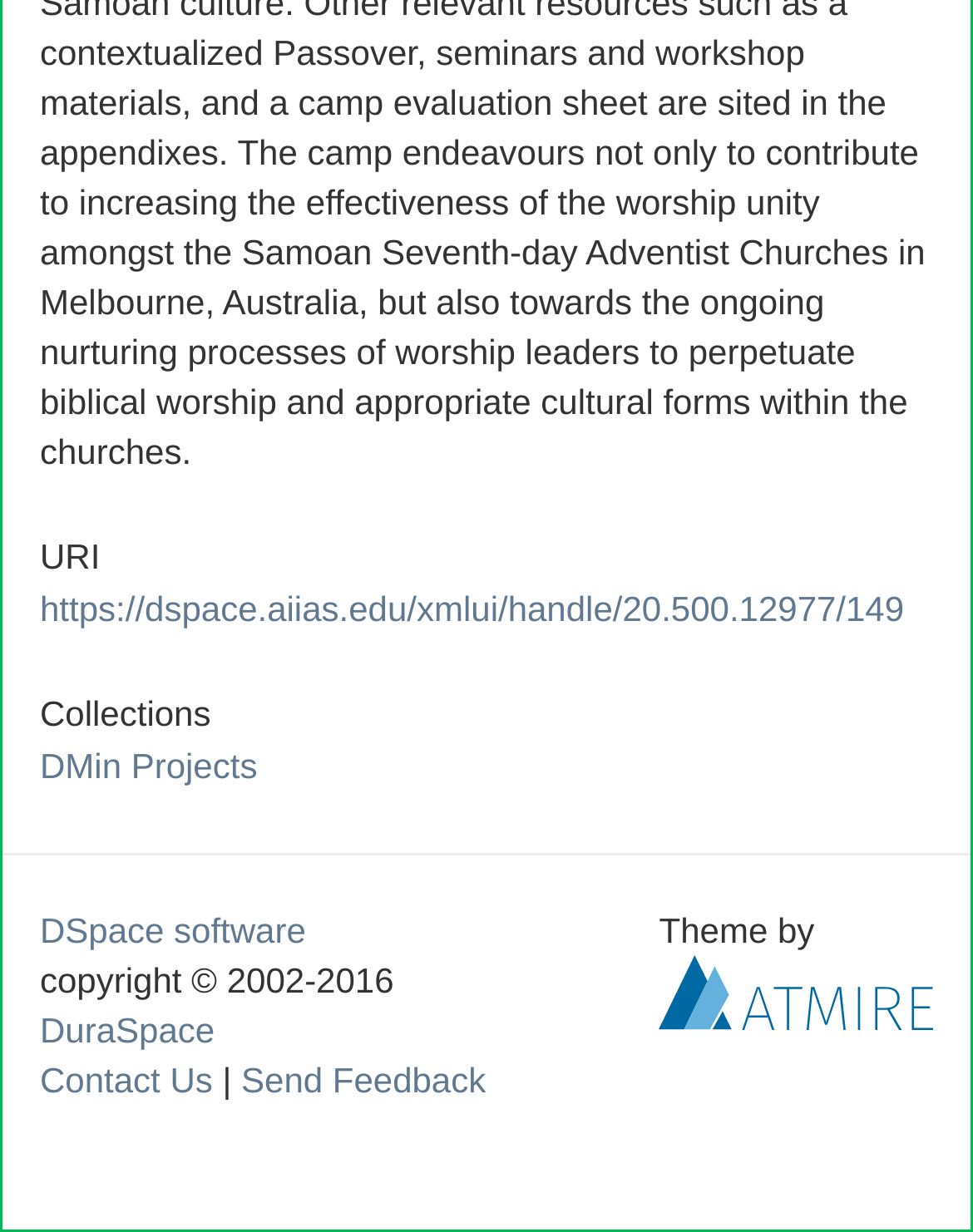Determine the bounding box coordinates of the area to click in order to meet this instruction: "visit URI".

[0.041, 0.436, 0.959, 0.468]